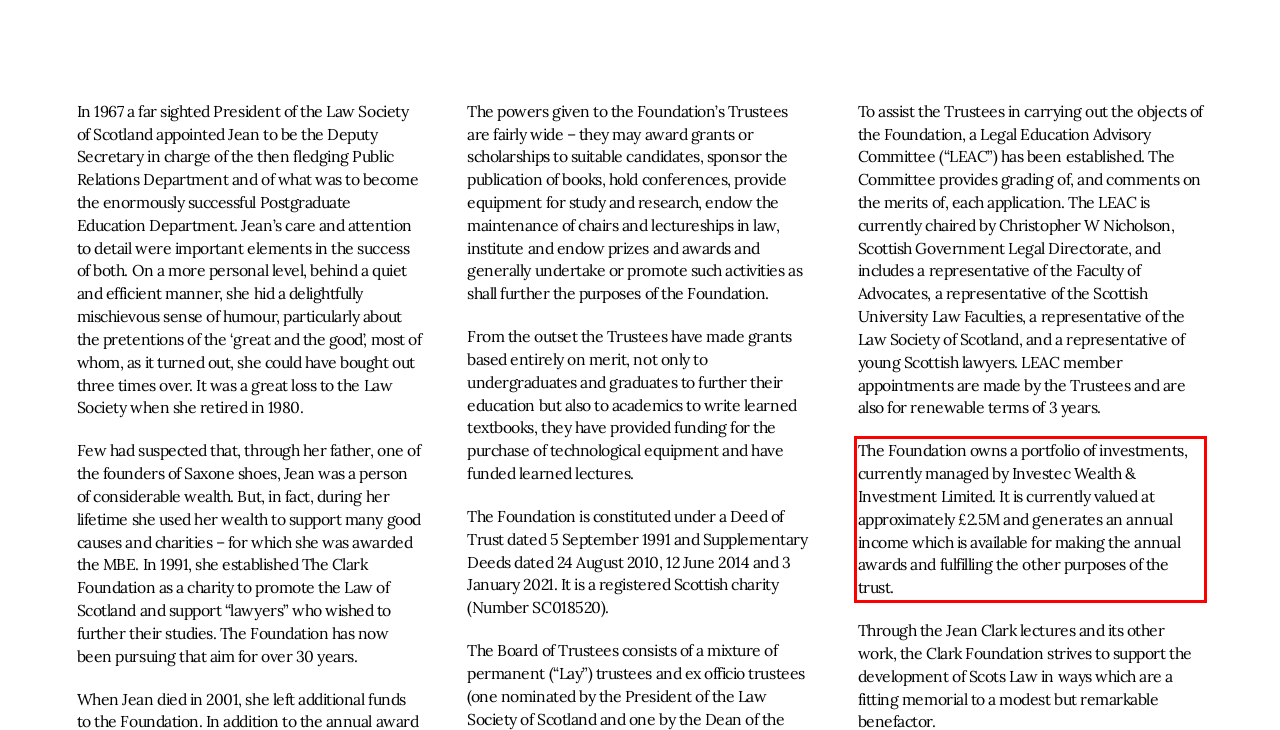Please extract the text content from the UI element enclosed by the red rectangle in the screenshot.

The Foundation owns a portfolio of investments, currently managed by Investec Wealth & Investment Limited. It is currently valued at approximately £2.5M and generates an annual income which is available for making the annual awards and fulfilling the other purposes of the trust.